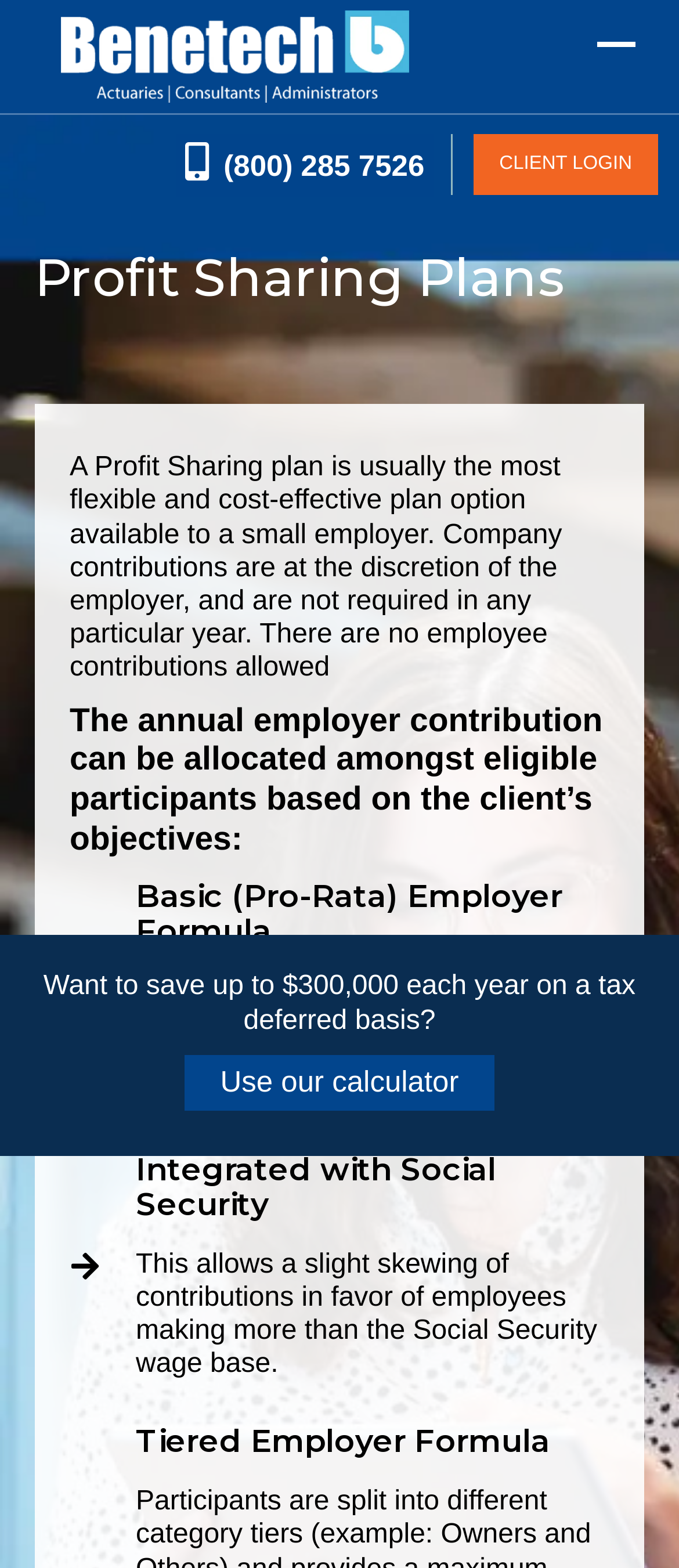Carefully examine the image and provide an in-depth answer to the question: What is the company name?

The company name can be found in the top-left corner of the webpage, where it is written in a heading element and also has an image associated with it.